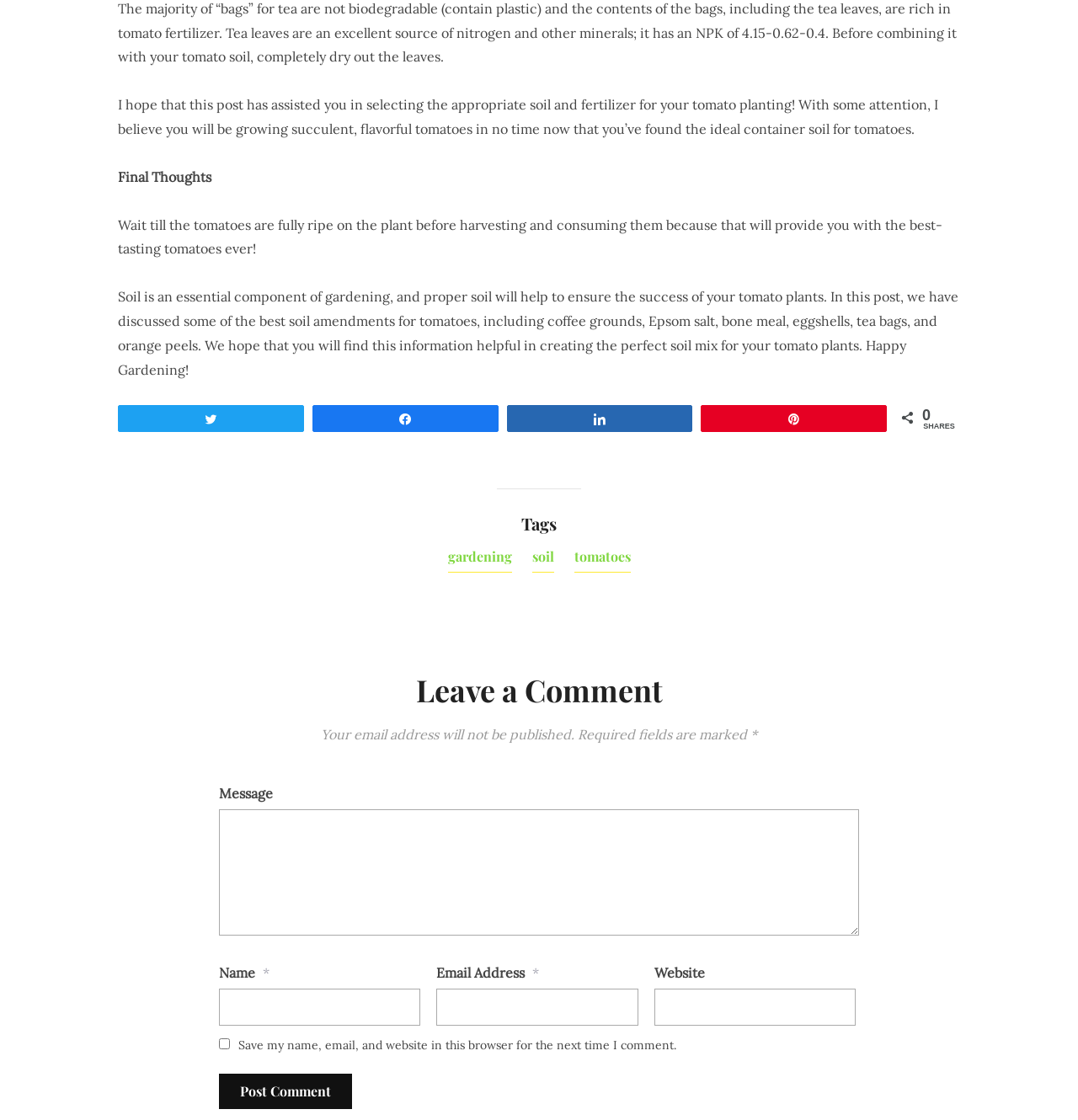Use a single word or phrase to answer the question:
What is the purpose of the 'SHARES' button?

To share the post